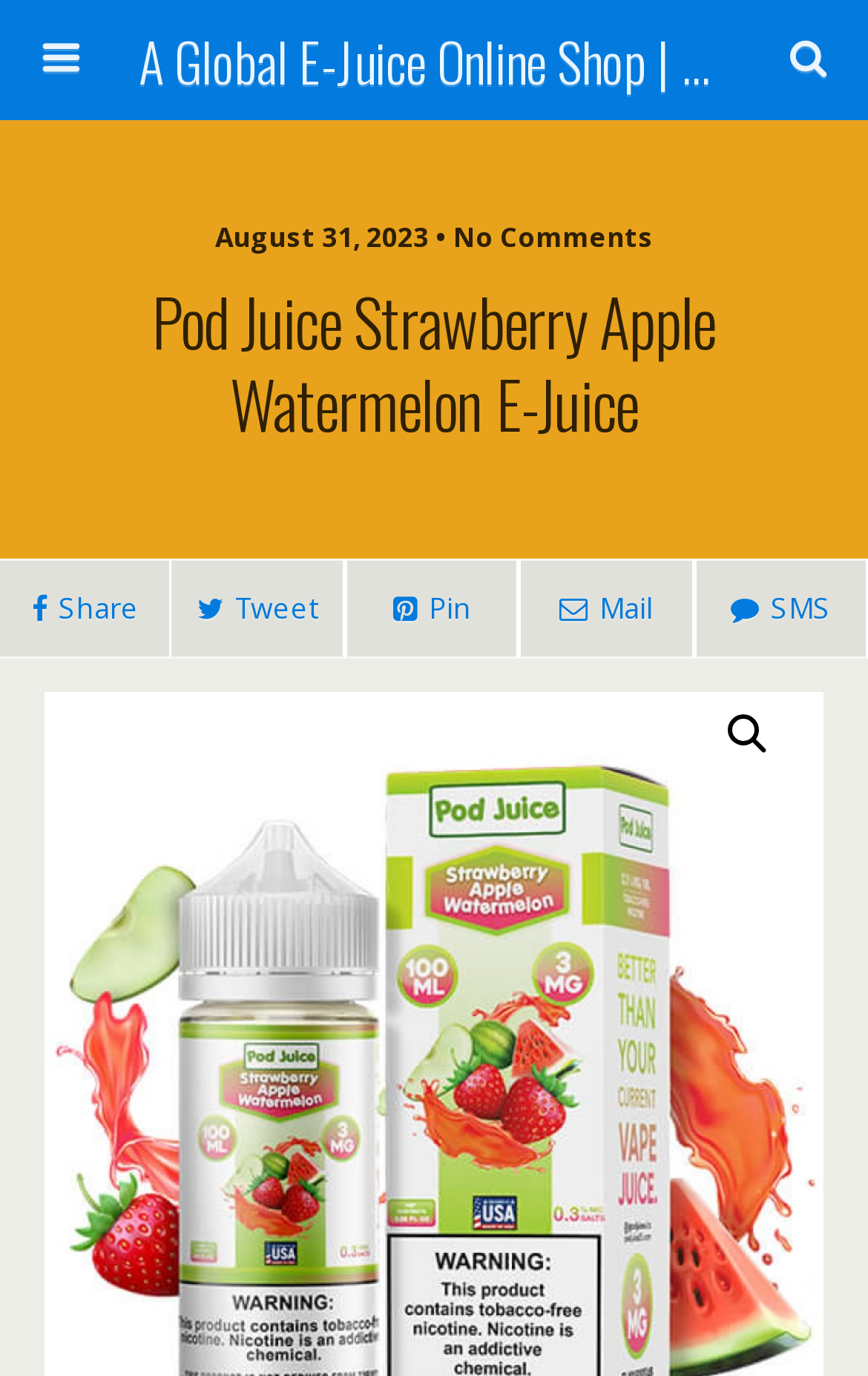What is the date of the post?
Please provide a comprehensive answer based on the visual information in the image.

I found the date of the post by looking at the StaticText element with the text 'August 31, 2023 • No Comments' which is located at the top of the webpage.